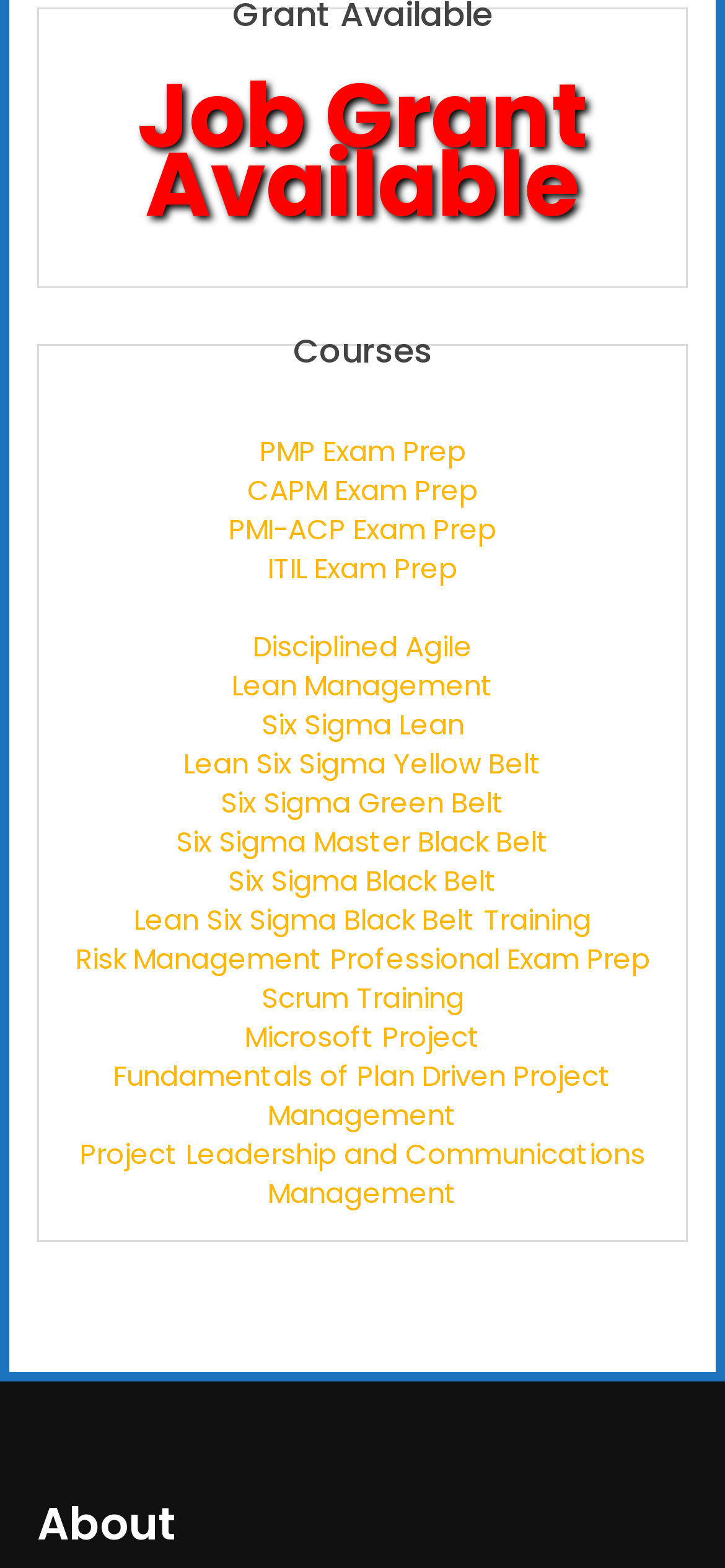Answer the question using only a single word or phrase: 
What type of exam prep is offered for 'Risk Management Professional'?

Exam prep